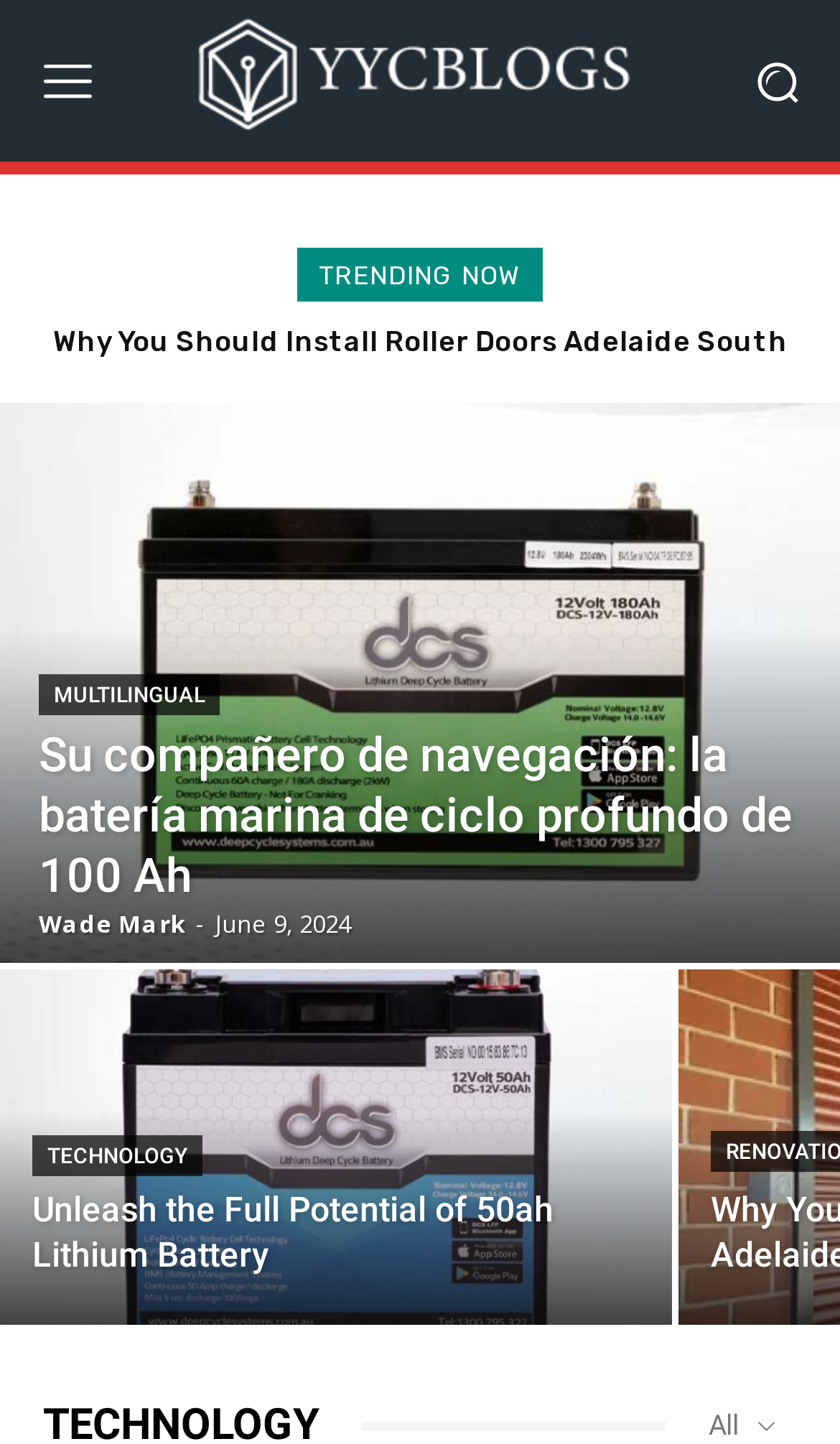Provide the bounding box coordinates of the HTML element this sentence describes: "Wade Mark". The bounding box coordinates consist of four float numbers between 0 and 1, i.e., [left, top, right, bottom].

[0.046, 0.629, 0.221, 0.651]